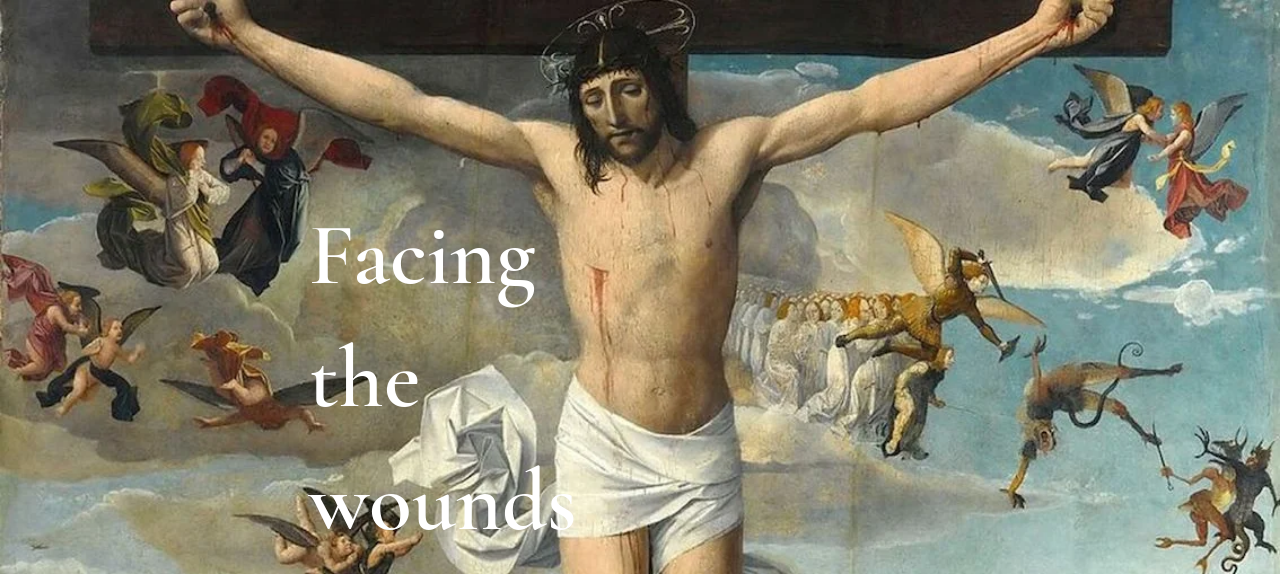Respond to the following query with just one word or a short phrase: 
What is the theme of the image?

Suffering and redemption